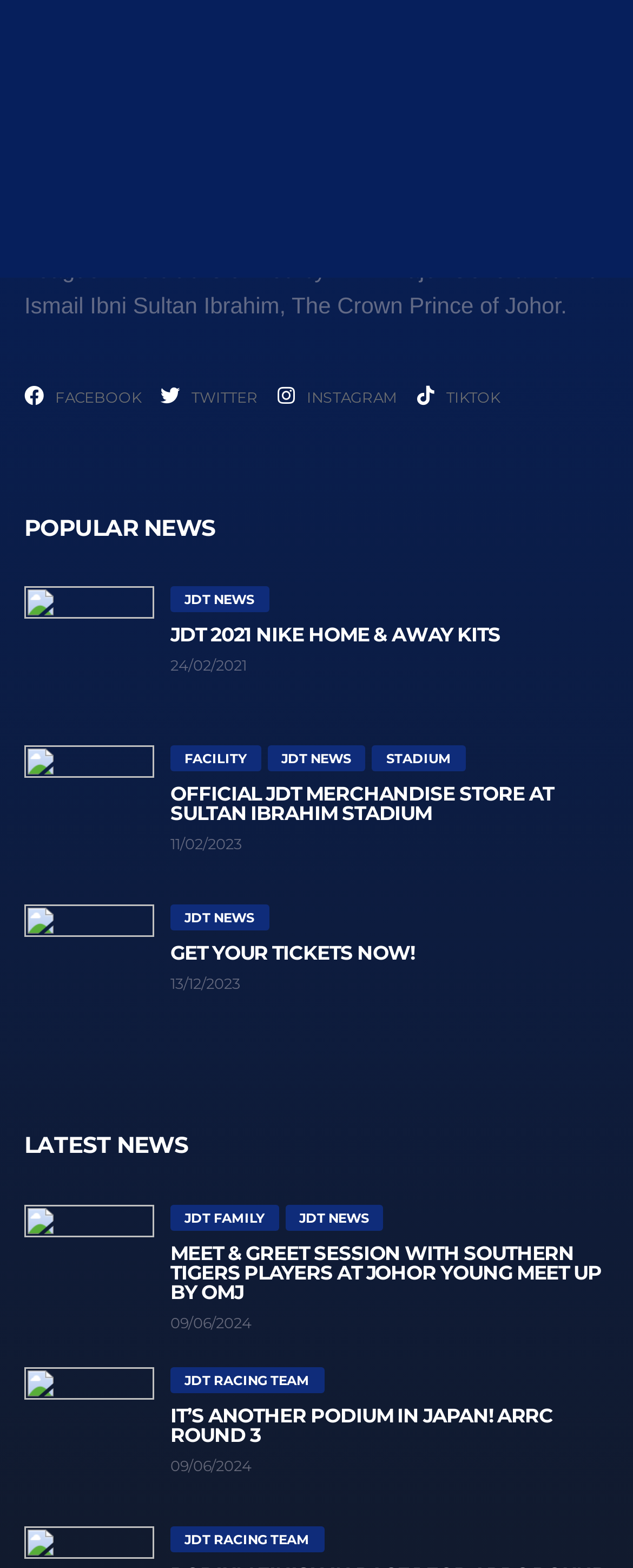Can you pinpoint the bounding box coordinates for the clickable element required for this instruction: "Read the latest news"? The coordinates should be four float numbers between 0 and 1, i.e., [left, top, right, bottom].

[0.038, 0.722, 0.962, 0.74]